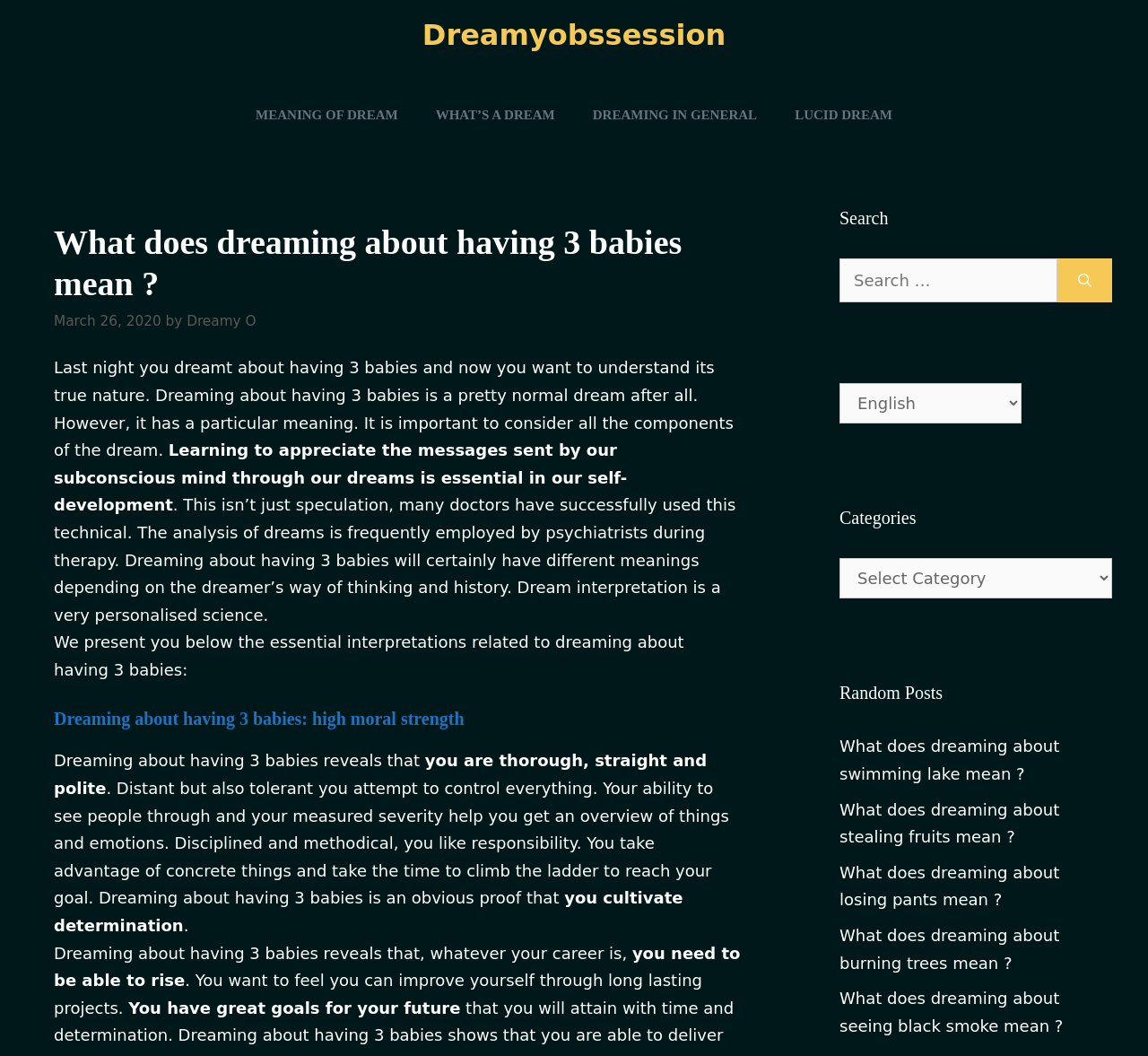Can you show the bounding box coordinates of the region to click on to complete the task described in the instruction: "Click on the 'Dreamyobssession' link"?

[0.368, 0.017, 0.632, 0.049]